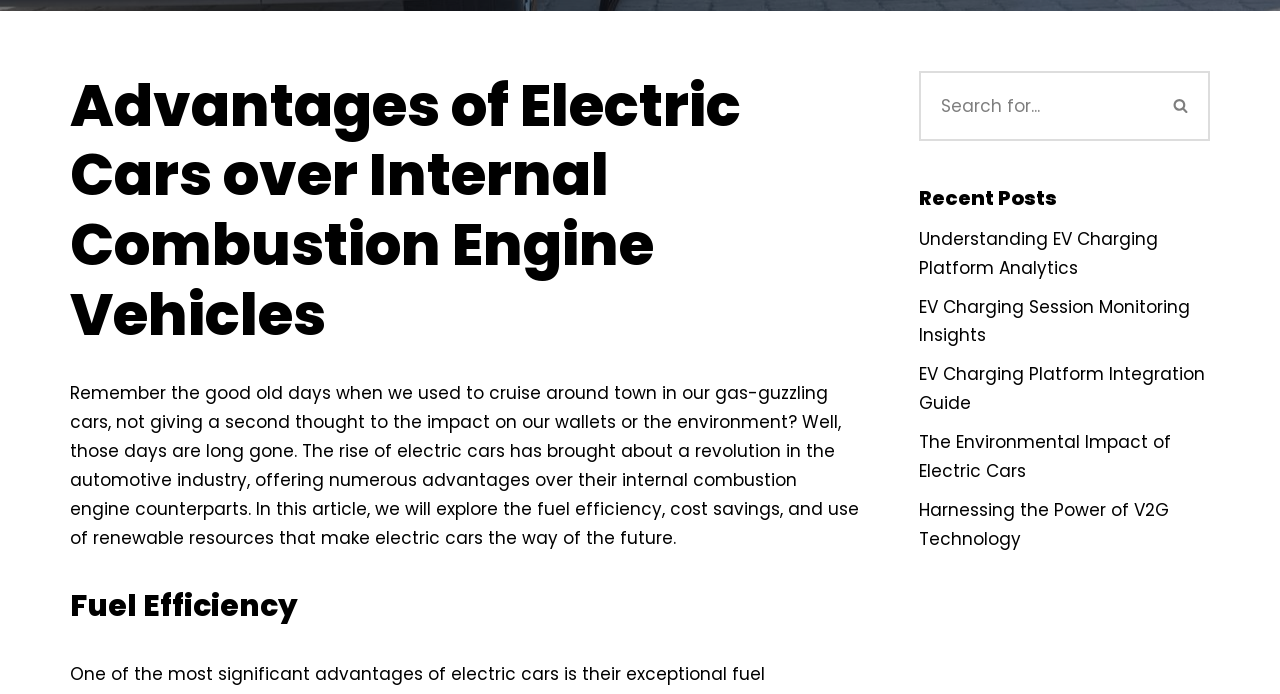What is the title of the first recent post?
Look at the image and provide a detailed response to the question.

The title of the first recent post can be determined by looking at the list of recent posts, which includes links to various articles, and the first one is titled 'Understanding EV Charging Platform Analytics'.